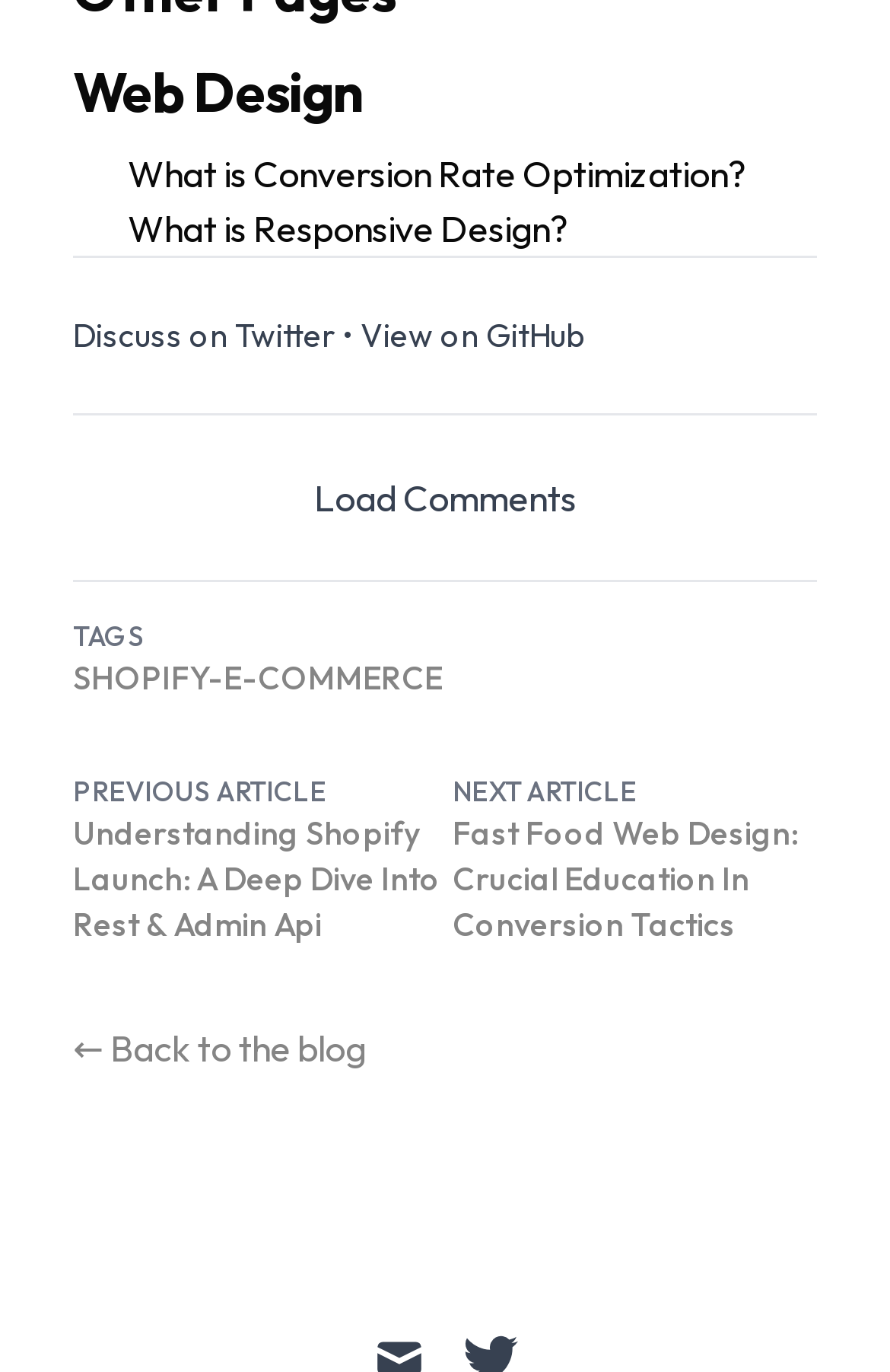Please determine the bounding box coordinates of the element's region to click in order to carry out the following instruction: "Go to 'Fast Food Web Design: Crucial Education In Conversion Tactics'". The coordinates should be four float numbers between 0 and 1, i.e., [left, top, right, bottom].

[0.508, 0.592, 0.896, 0.689]